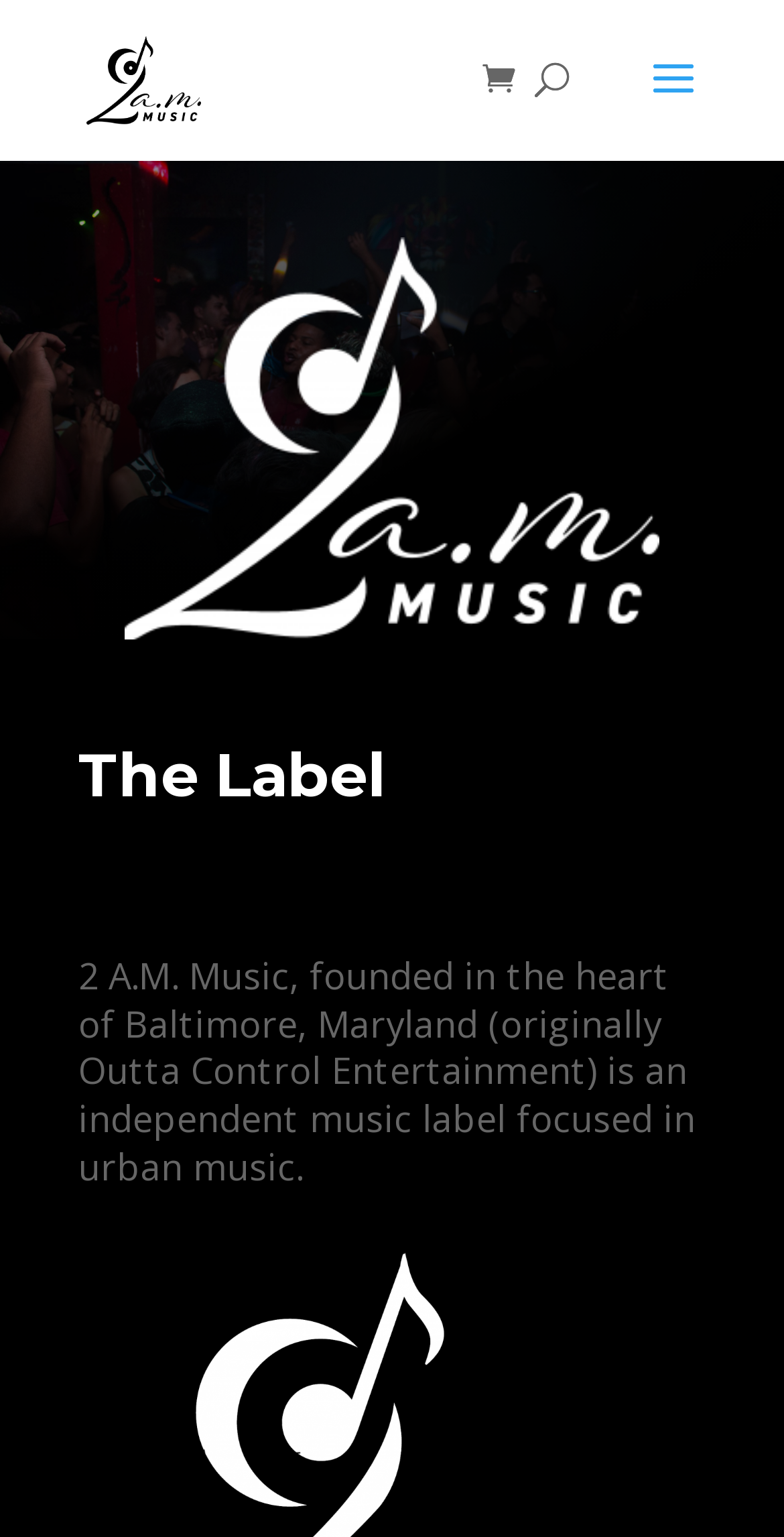Please answer the following question as detailed as possible based on the image: 
What is the name of the music label?

Based on the webpage, I found a StaticText element that describes the music label, which is '2 A.M. Music, founded in the heart of Baltimore, Maryland (originally Outta Control Entertainment) is an independent music label focused in urban music.' From this text, I extracted the name of the music label, which is '2 A.M. Music'.